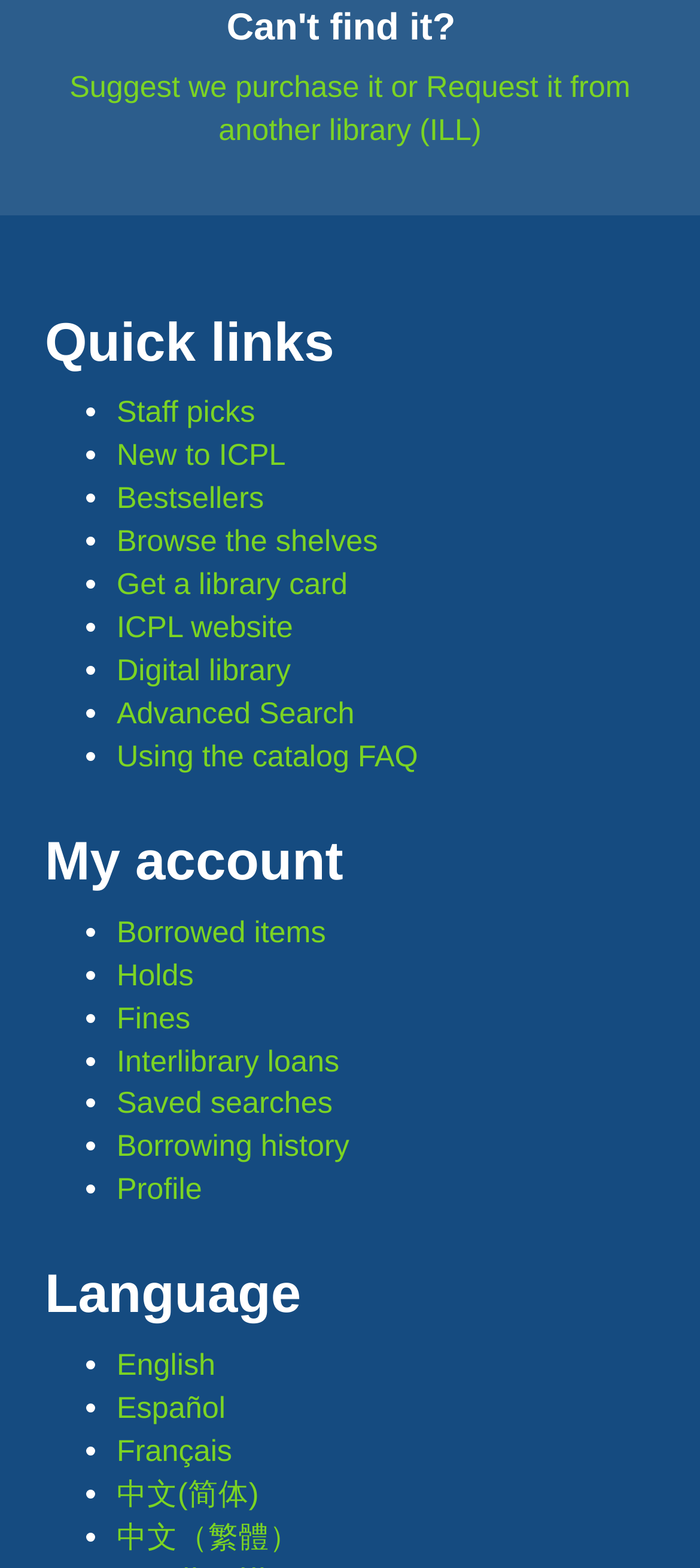Extract the bounding box coordinates for the HTML element that matches this description: "New to ICPL". The coordinates should be four float numbers between 0 and 1, i.e., [left, top, right, bottom].

[0.167, 0.28, 0.408, 0.302]